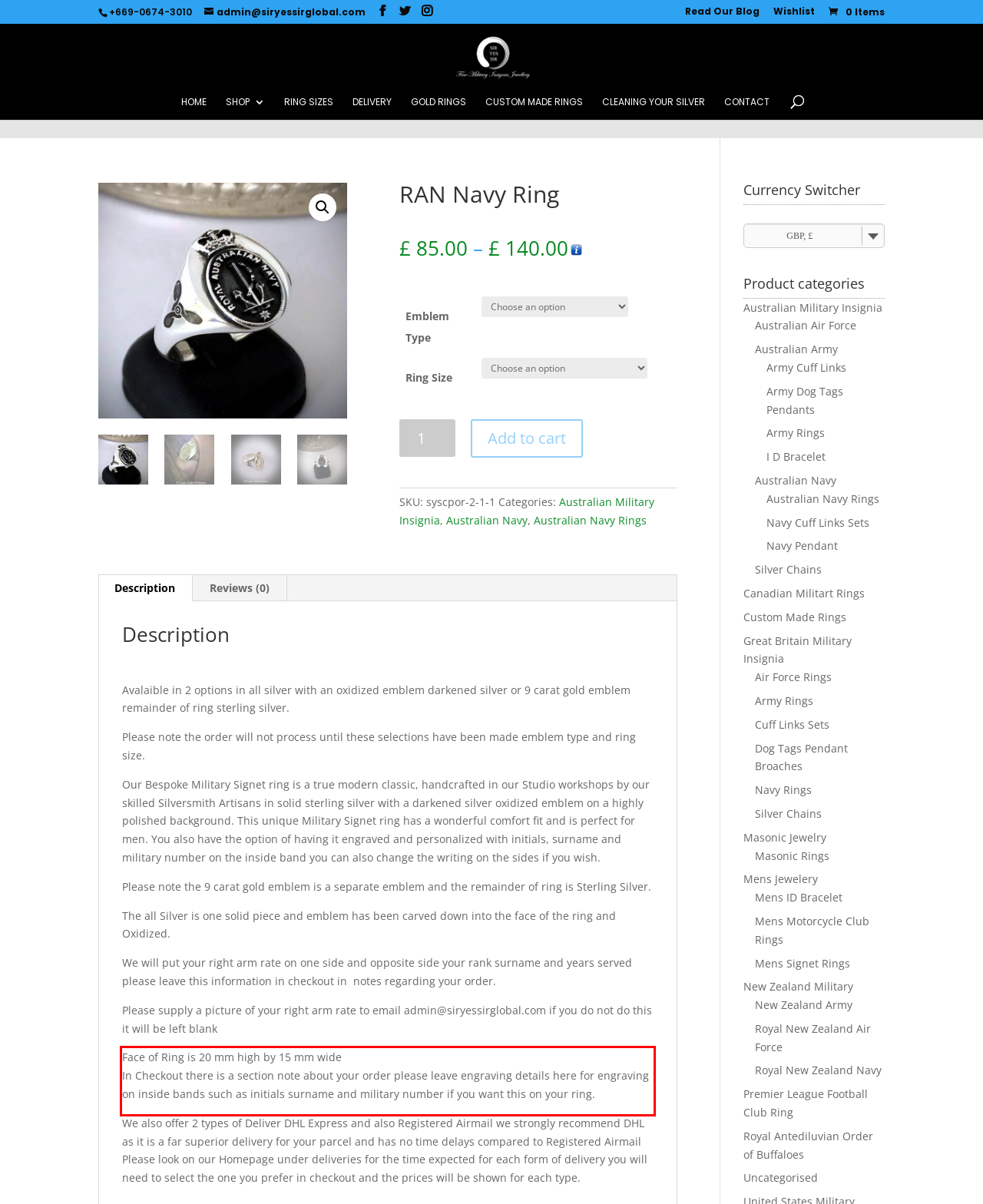Given the screenshot of a webpage, identify the red rectangle bounding box and recognize the text content inside it, generating the extracted text.

Face of Ring is 20 mm high by 15 mm wide In Checkout there is a section note about your order please leave engraving details here for engraving on inside bands such as initials surname and military number if you want this on your ring.